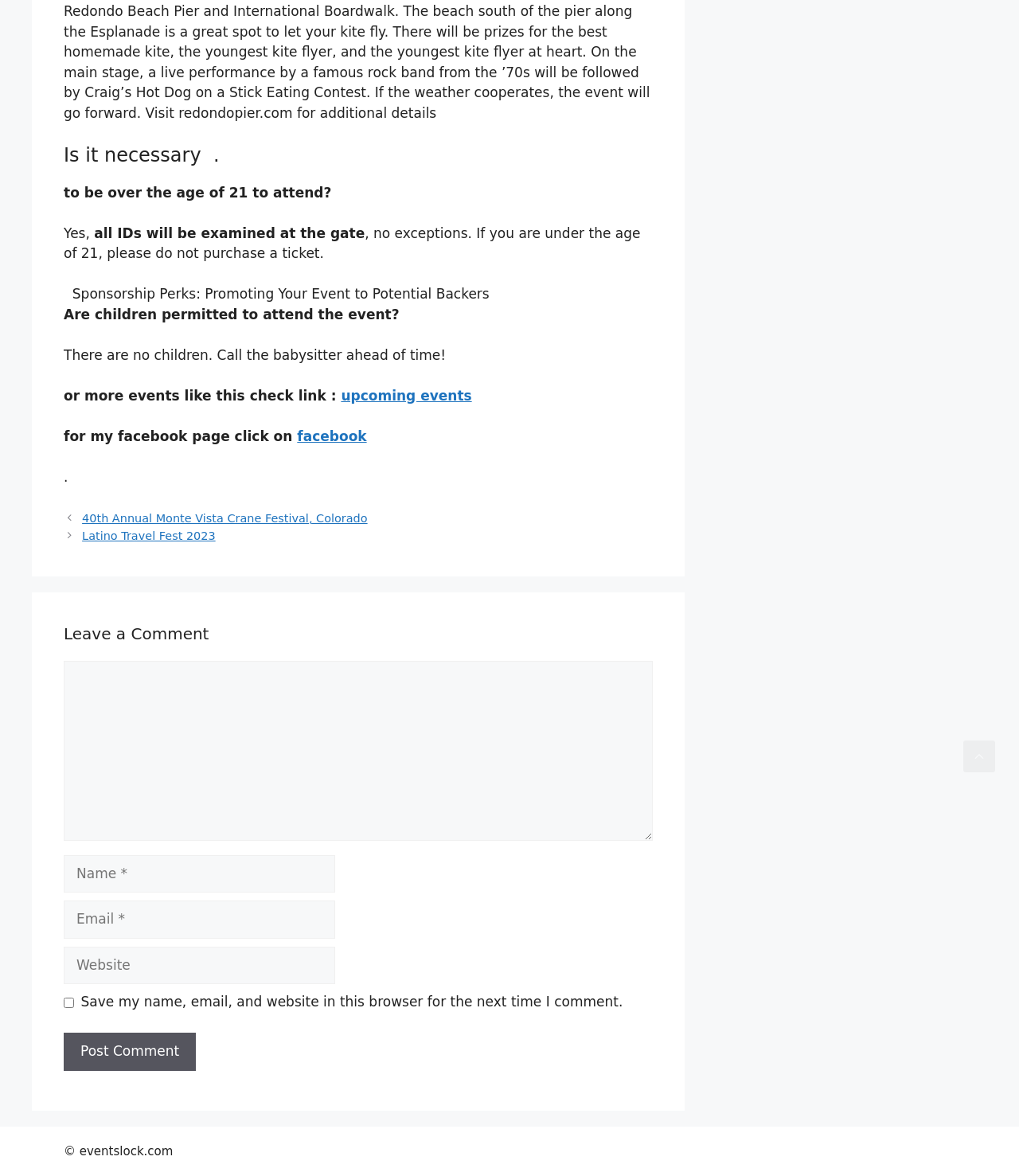Determine the bounding box for the described UI element: "Legal".

None